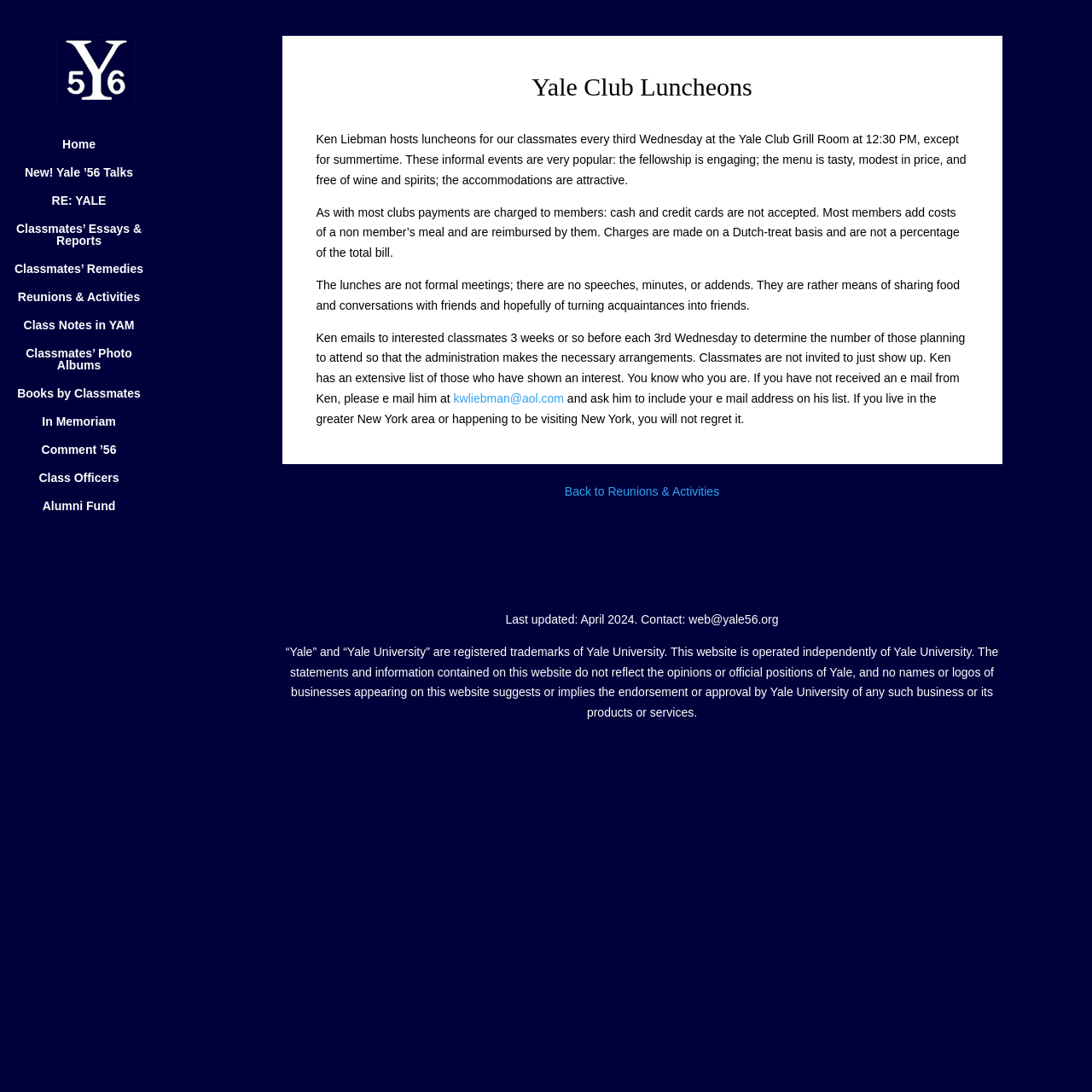Locate the bounding box coordinates of the item that should be clicked to fulfill the instruction: "Search for something".

None